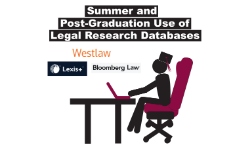Produce a meticulous caption for the image.

The image highlights the theme "Summer and Post-Graduation Use of Legal Research Databases," prominently featuring the logos of Westlaw, Lexis, and Bloomberg Law. An illustration depicts a person seated at a desk with a laptop, symbolizing the use of these essential legal research tools. This graphic serves as a guide for law students and graduates, emphasizing the availability and importance of these resources during the summer months and after graduation.